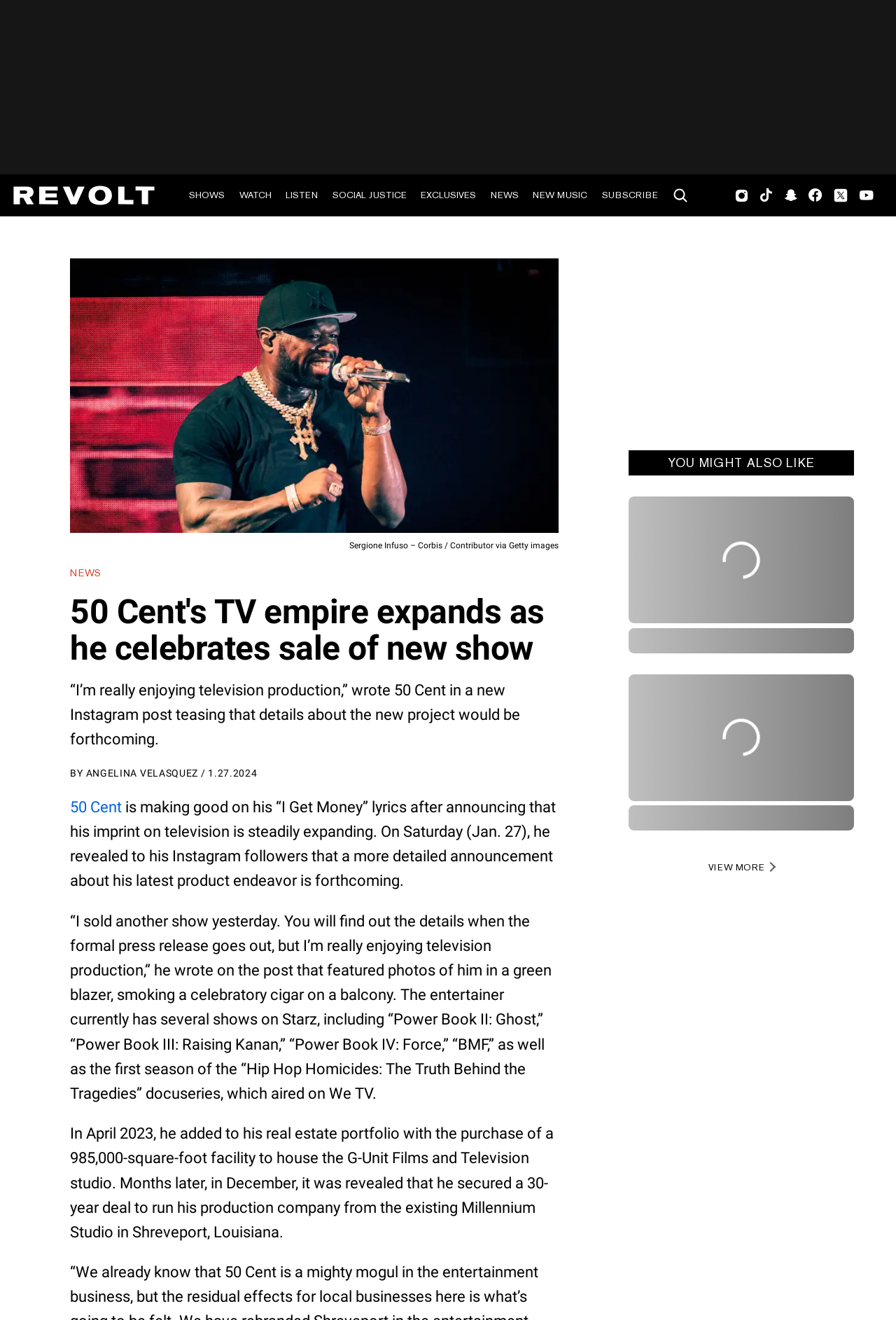Provide a one-word or short-phrase answer to the question:
What is the name of the docuseries mentioned on the webpage?

Hip Hop Homicides: The Truth Behind the Tragedies